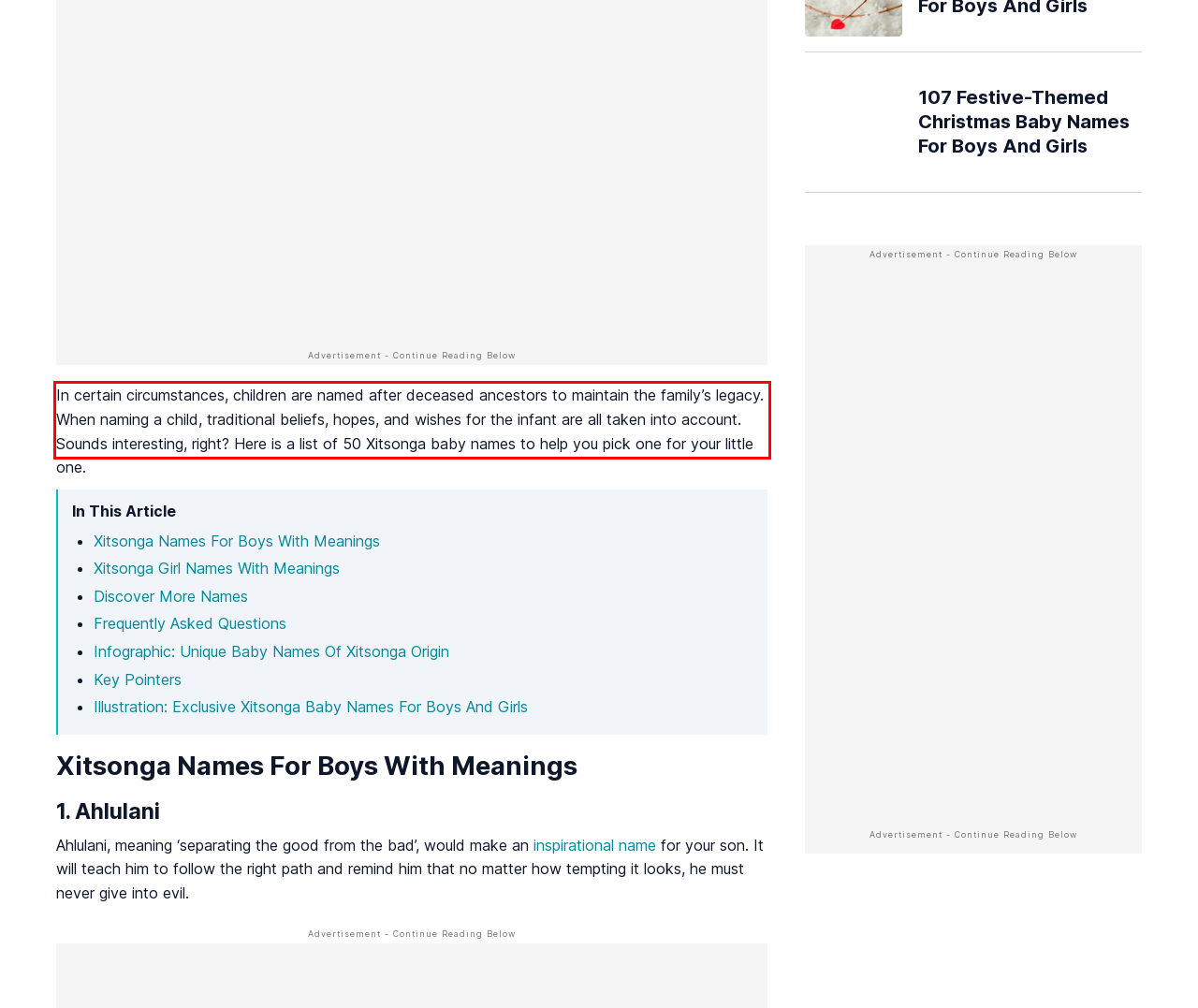In the screenshot of the webpage, find the red bounding box and perform OCR to obtain the text content restricted within this red bounding box.

In certain circumstances, children are named after deceased ancestors to maintain the family’s legacy. When naming a child, traditional beliefs, hopes, and wishes for the infant are all taken into account. Sounds interesting, right? Here is a list of 50 Xitsonga baby names to help you pick one for your little one.